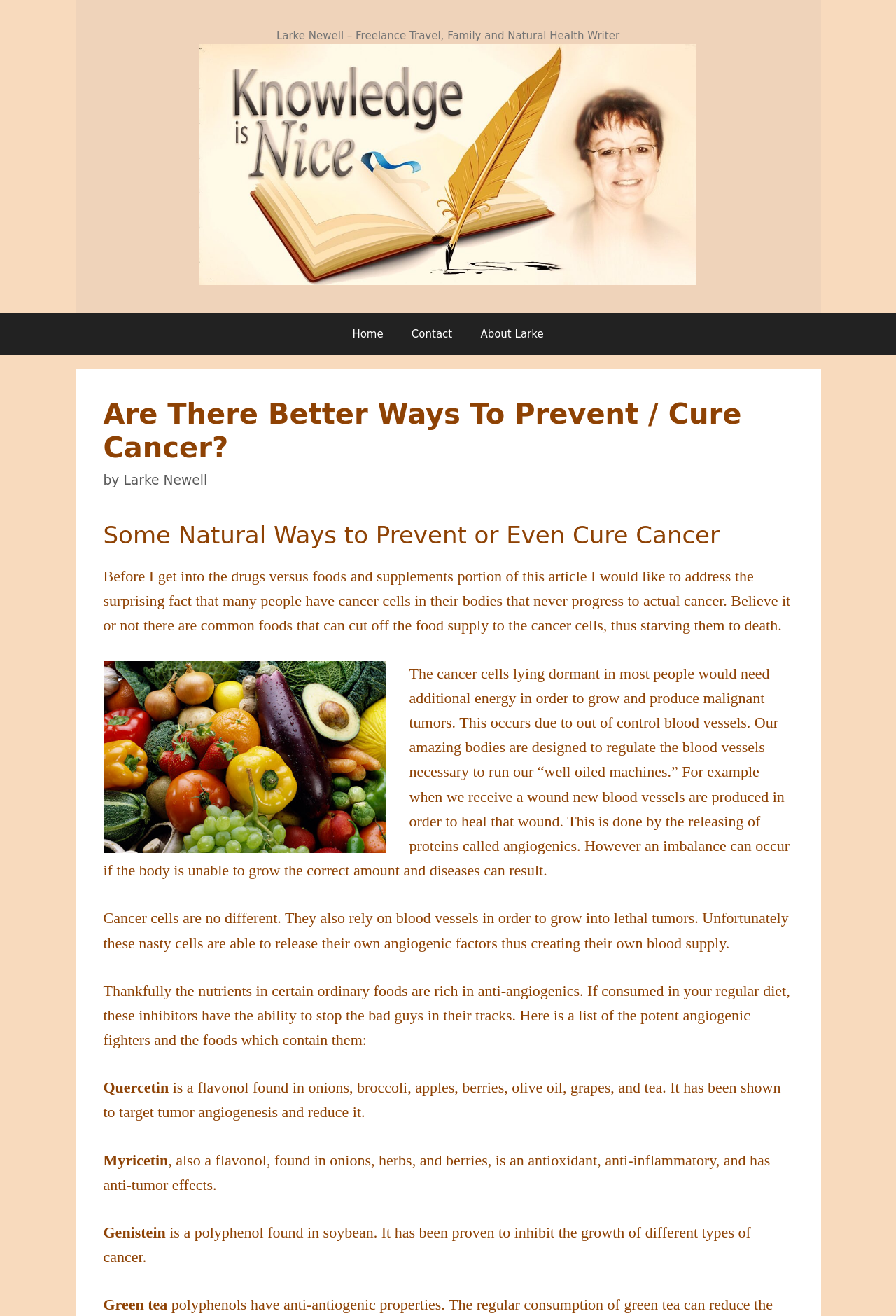Identify and provide the title of the webpage.

Are There Better Ways To Prevent / Cure Cancer?